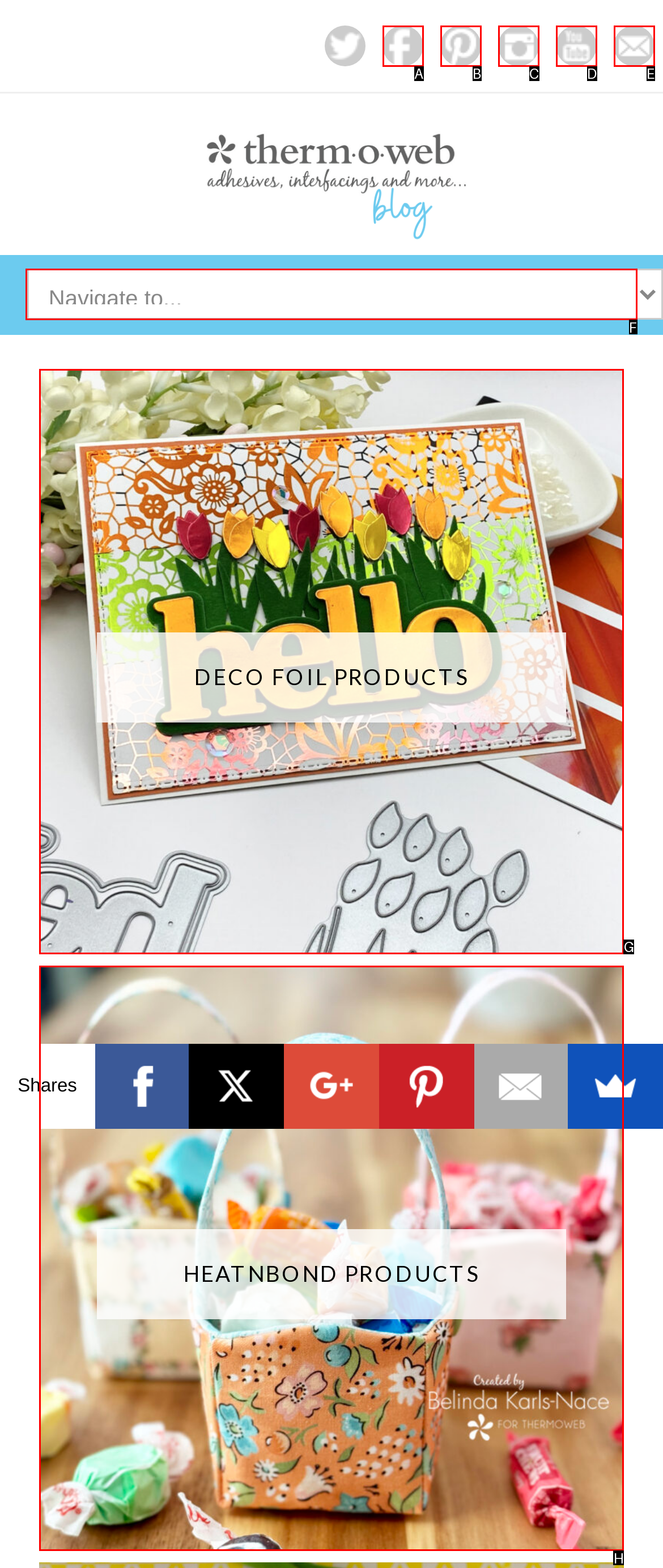Show which HTML element I need to click to perform this task: Check out HeatnBond Products Answer with the letter of the correct choice.

H